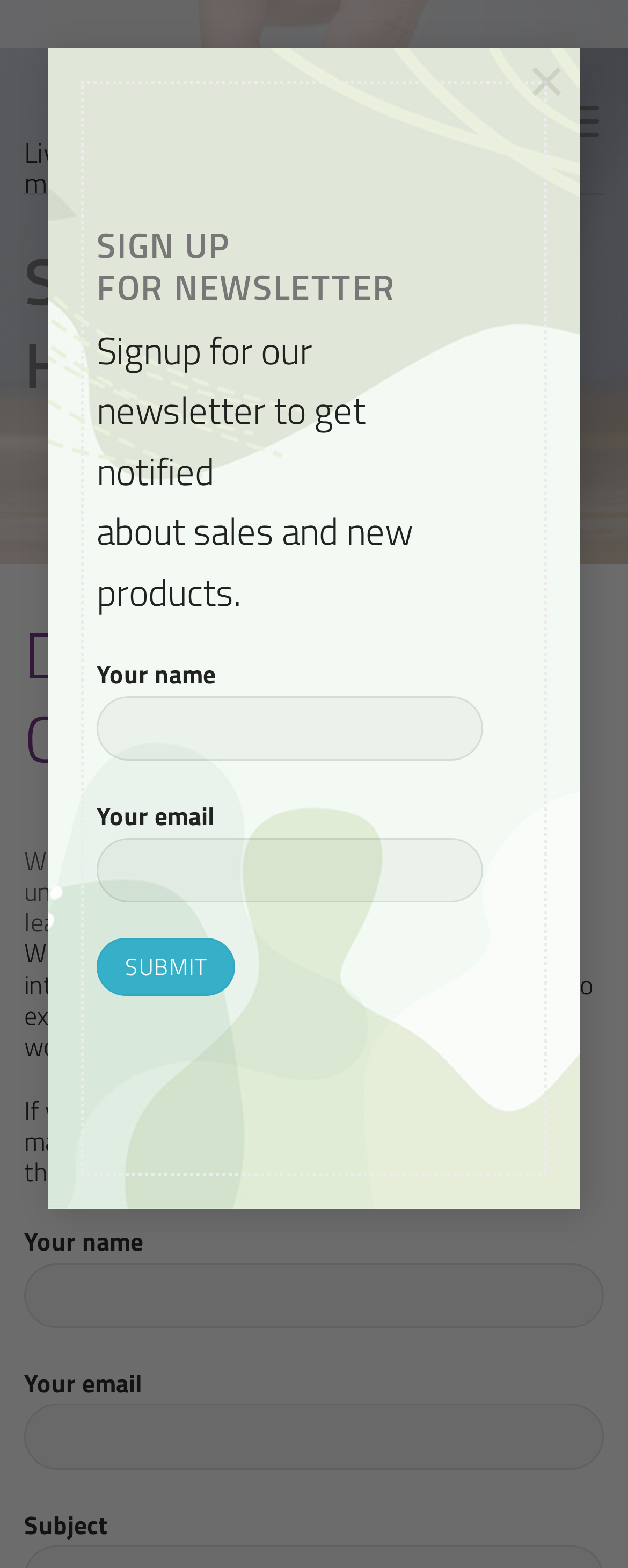Determine the bounding box coordinates for the area that needs to be clicked to fulfill this task: "Submit contact form". The coordinates must be given as four float numbers between 0 and 1, i.e., [left, top, right, bottom].

[0.154, 0.598, 0.374, 0.635]